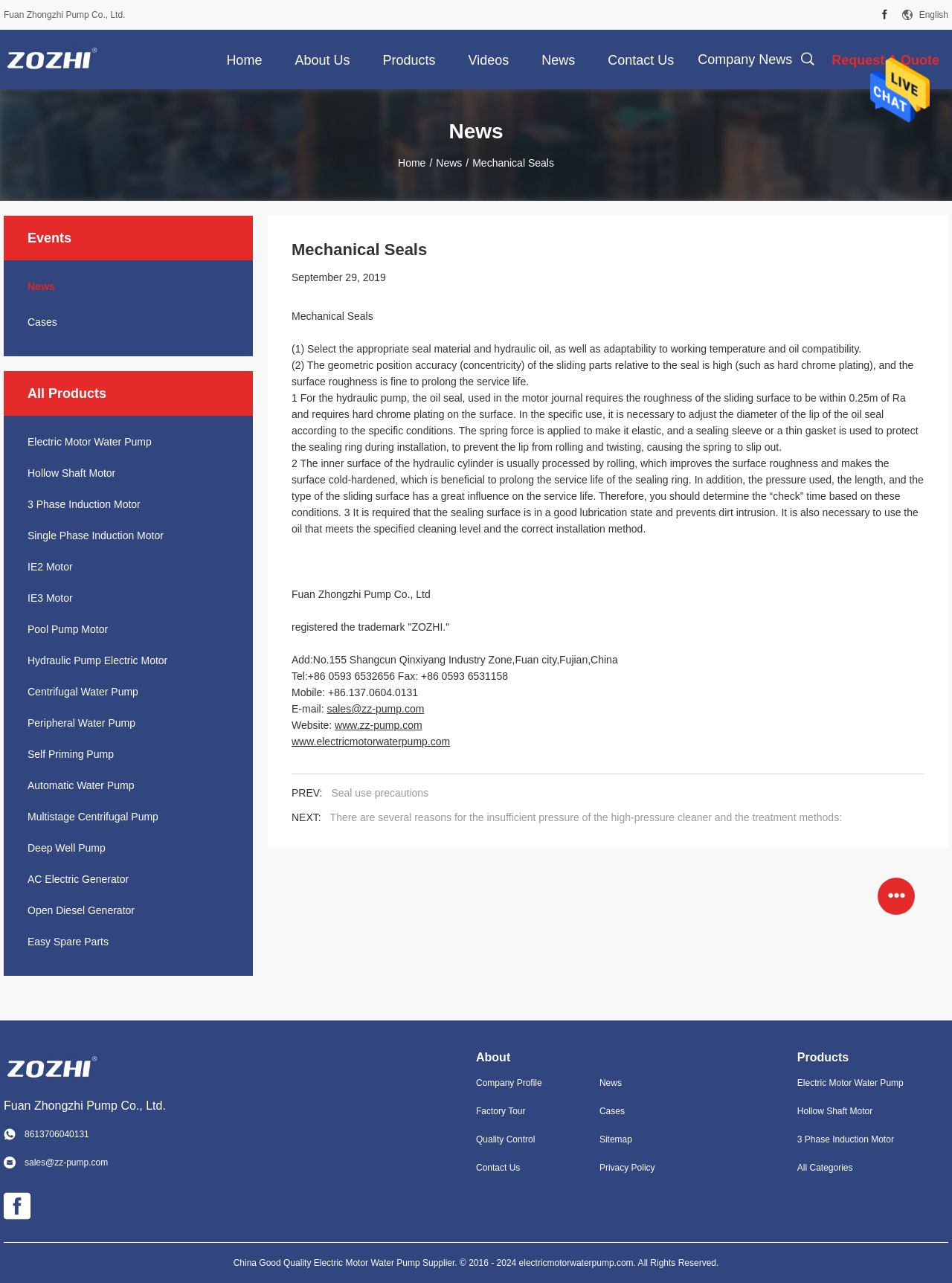Specify the bounding box coordinates of the area that needs to be clicked to achieve the following instruction: "Click the 'Send Message' button".

[0.914, 0.094, 0.977, 0.103]